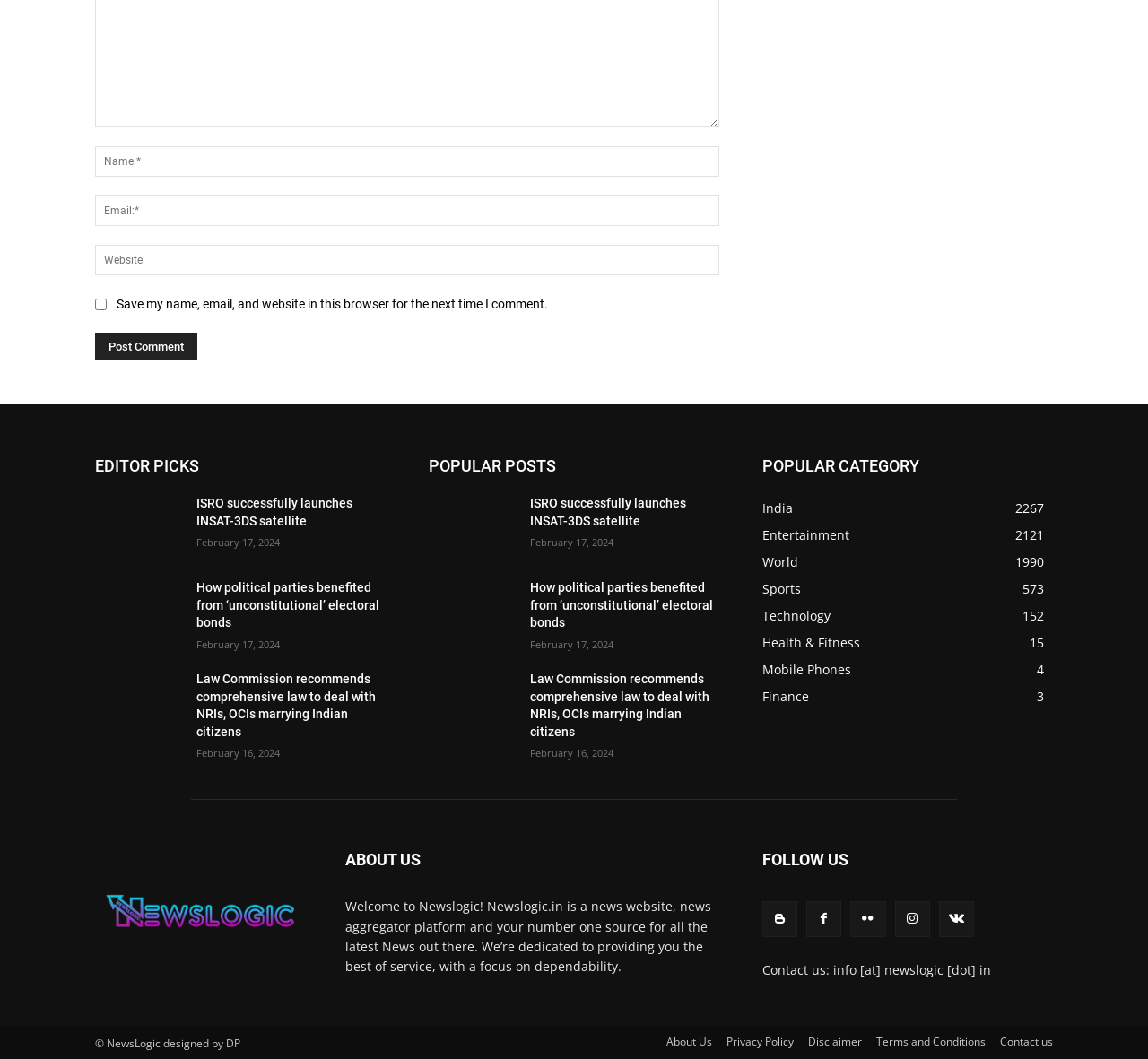Find the bounding box coordinates for the area that must be clicked to perform this action: "Contact NewsLogic via email".

[0.726, 0.907, 0.863, 0.923]